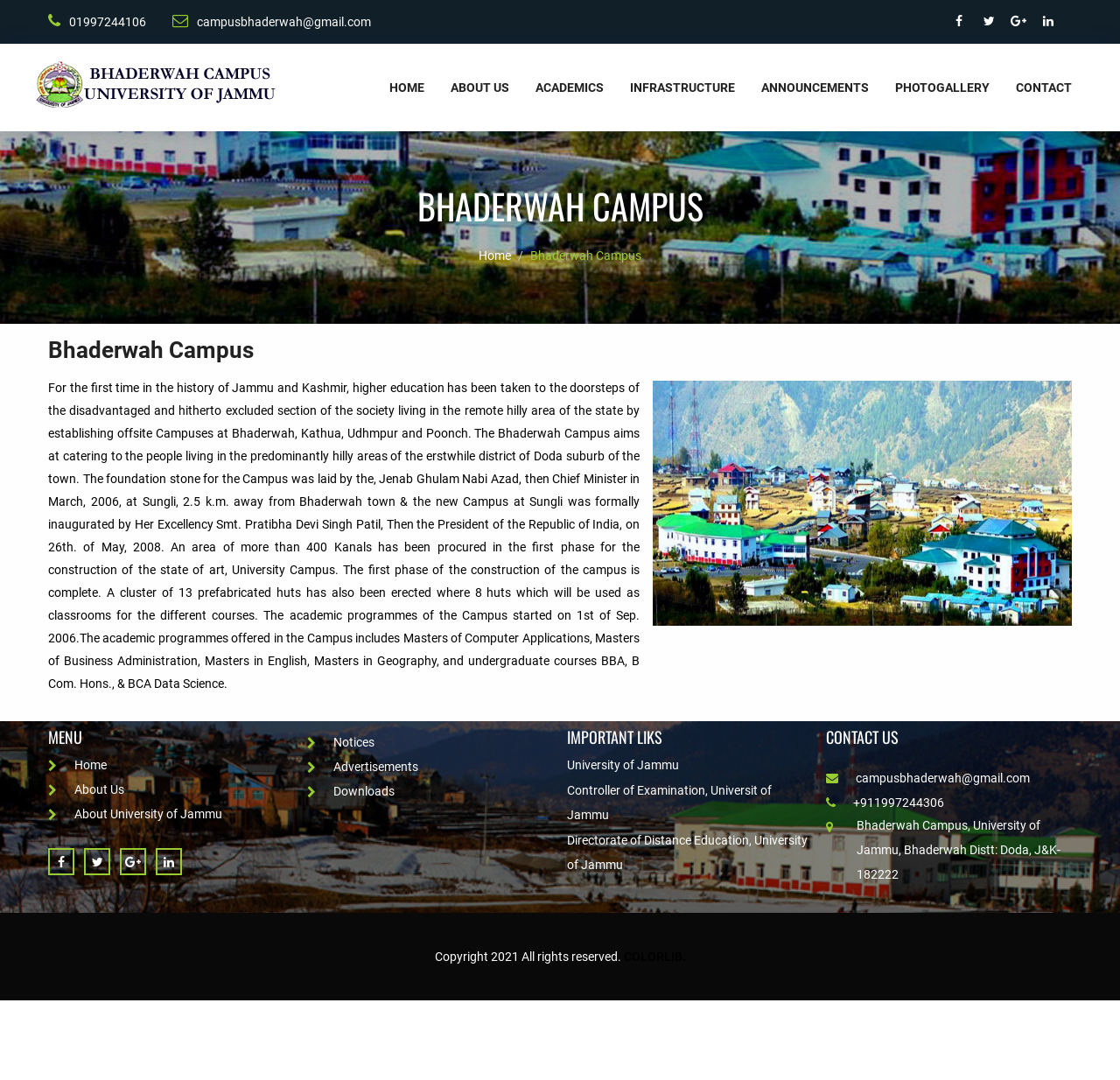Please determine the bounding box coordinates of the section I need to click to accomplish this instruction: "Click the HOME link".

[0.324, 0.041, 0.379, 0.122]